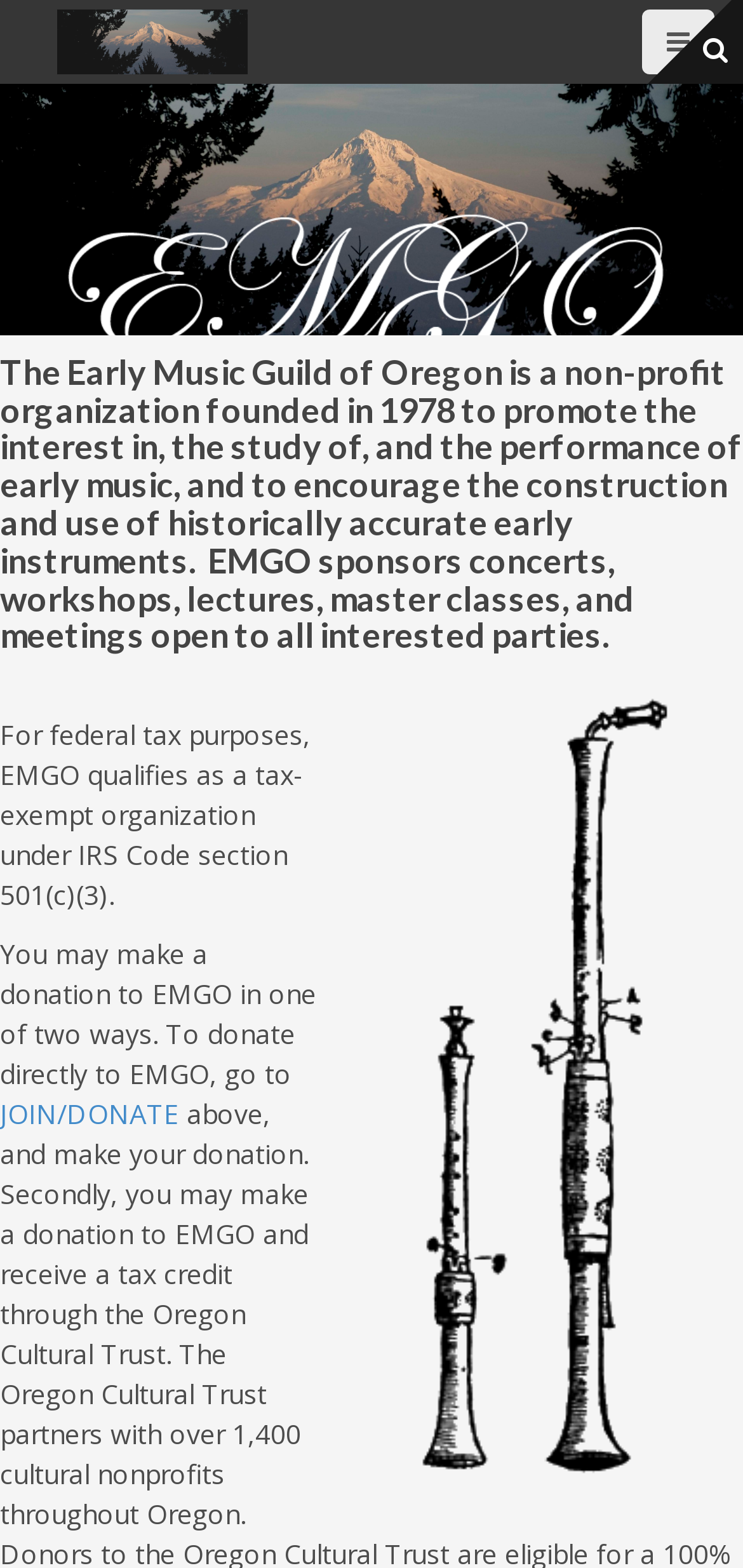Using the information in the image, give a detailed answer to the following question: What is the historical period of music EMGO focuses on?

Based on the webpage content, EMGO is focused on early music, but it does not specify a particular historical period. However, it mentions the construction and use of historically accurate early instruments, which implies that the focus is on music from a past era.